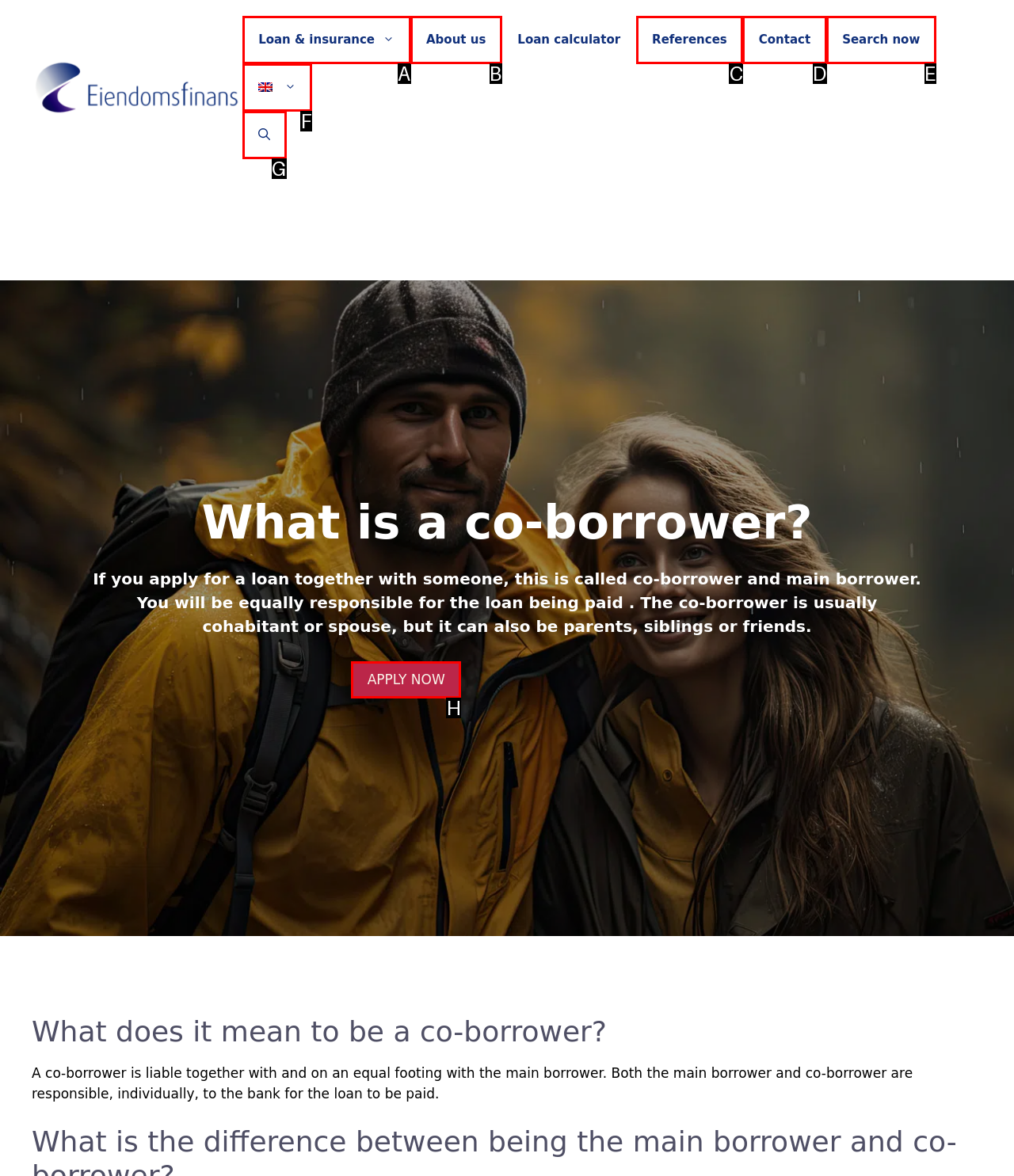Using the provided description: Loan & insurance, select the most fitting option and return its letter directly from the choices.

A